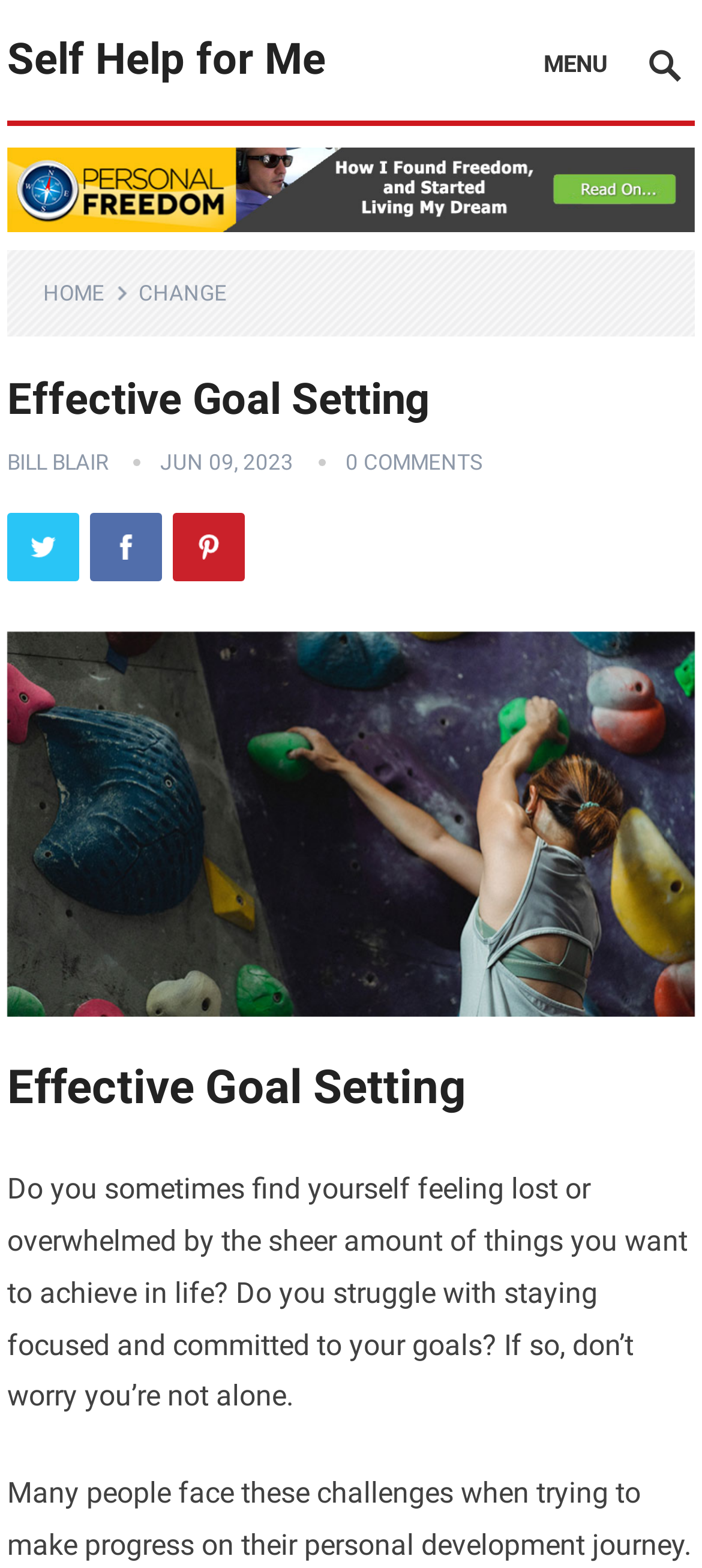Please locate the bounding box coordinates for the element that should be clicked to achieve the following instruction: "share on Twitter". Ensure the coordinates are given as four float numbers between 0 and 1, i.e., [left, top, right, bottom].

[0.01, 0.327, 0.113, 0.371]